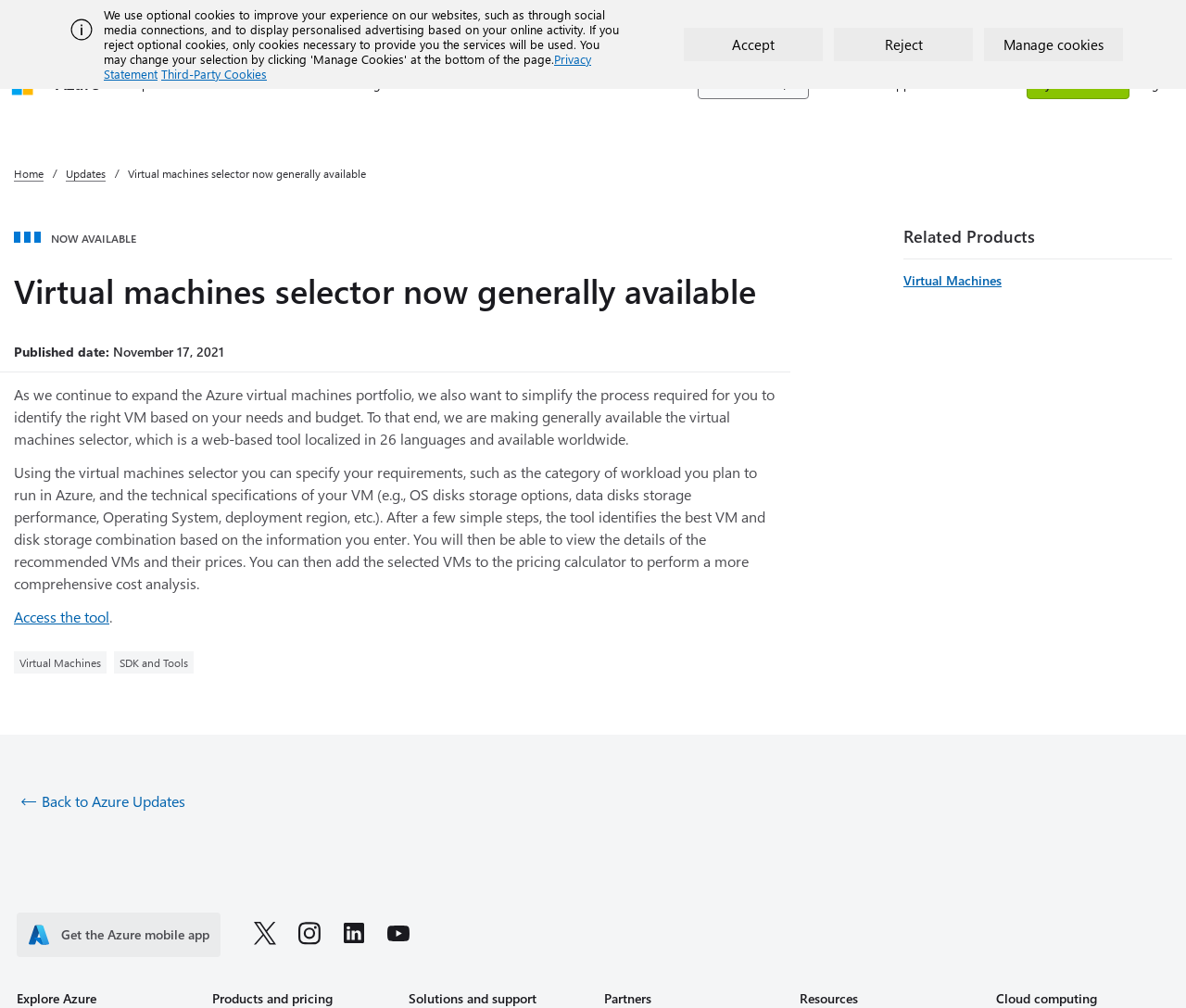Please specify the bounding box coordinates of the clickable region necessary for completing the following instruction: "Search for a book". The coordinates must consist of four float numbers between 0 and 1, i.e., [left, top, right, bottom].

None